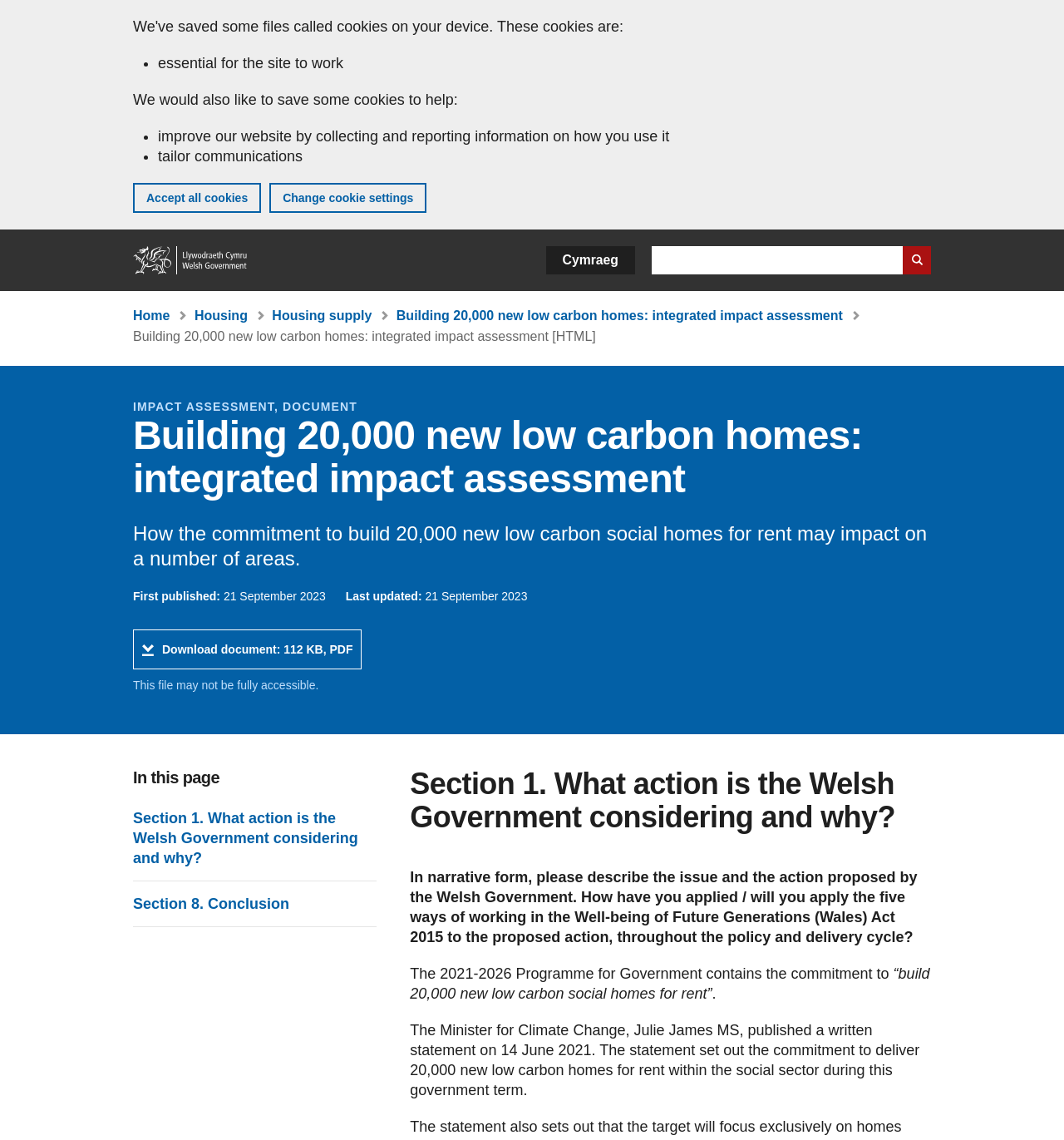Kindly determine the bounding box coordinates for the clickable area to achieve the given instruction: "Download document".

[0.125, 0.552, 0.34, 0.587]